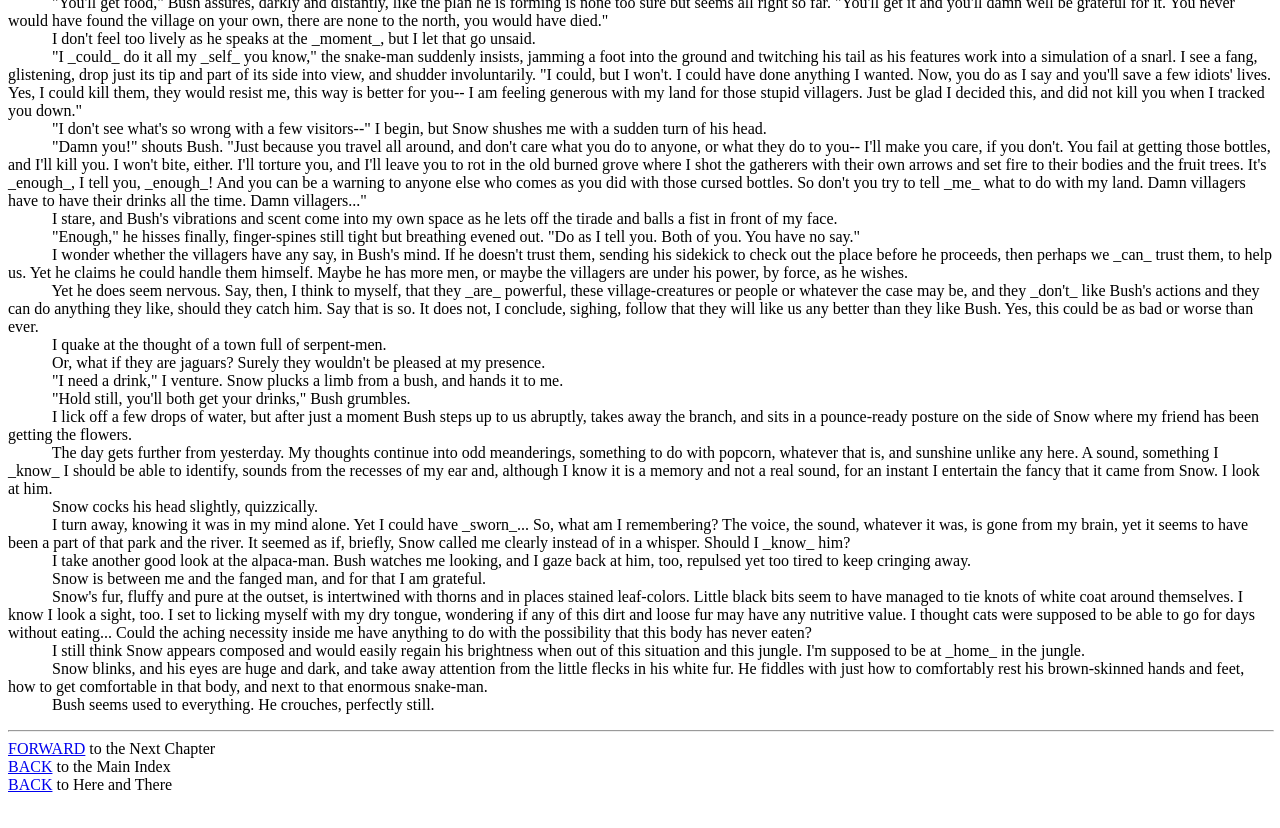What is the purpose of the links at the bottom?
Offer a detailed and exhaustive answer to the question.

The links at the bottom of the page, labeled 'FORWARD', 'BACK', and 'BACK', are for navigation purposes, allowing the reader to move to the next chapter, main index, or other sections of the story.